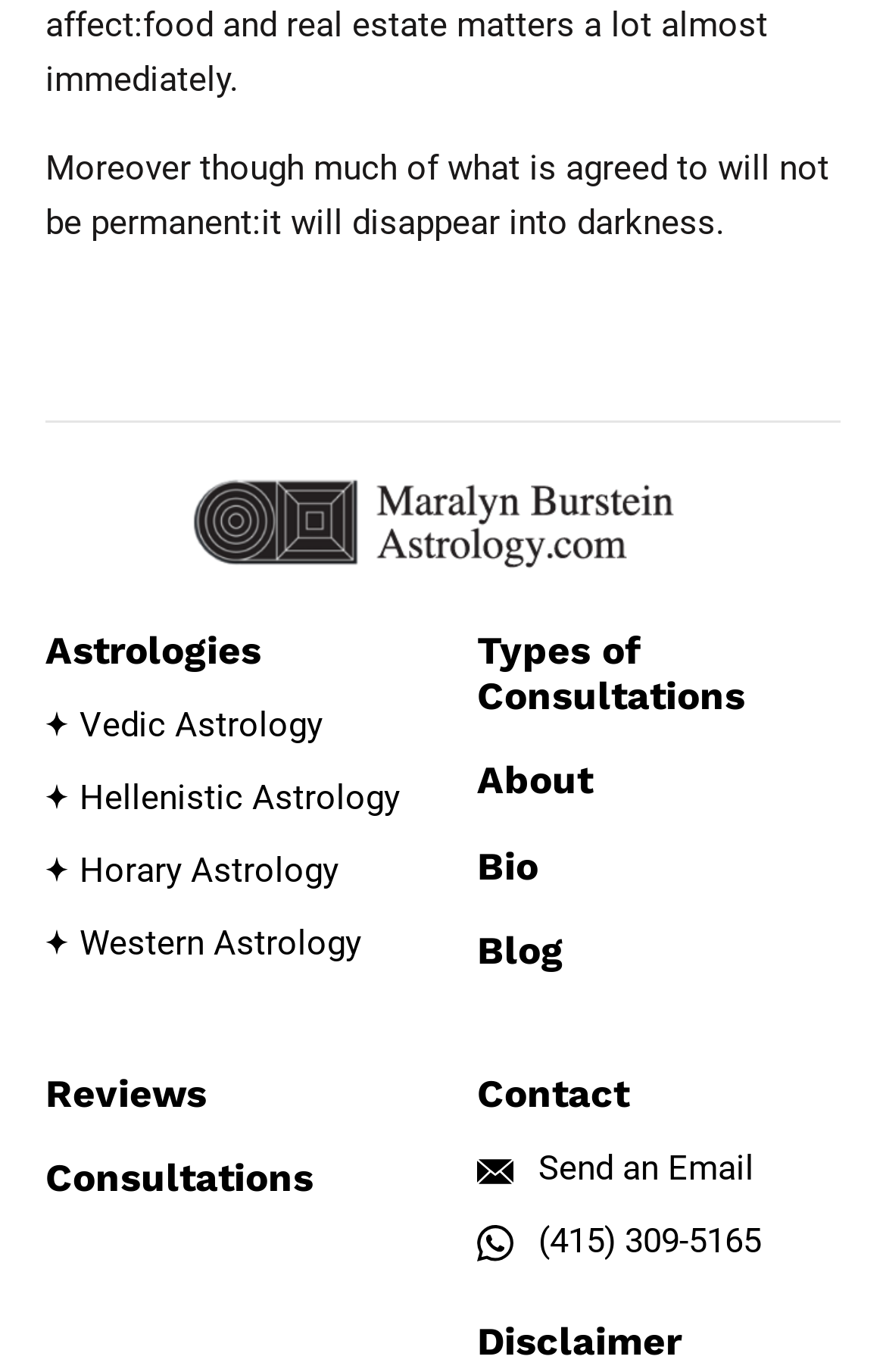Identify the bounding box coordinates for the element you need to click to achieve the following task: "Check Disclaimer". The coordinates must be four float values ranging from 0 to 1, formatted as [left, top, right, bottom].

[0.538, 0.96, 0.769, 0.994]